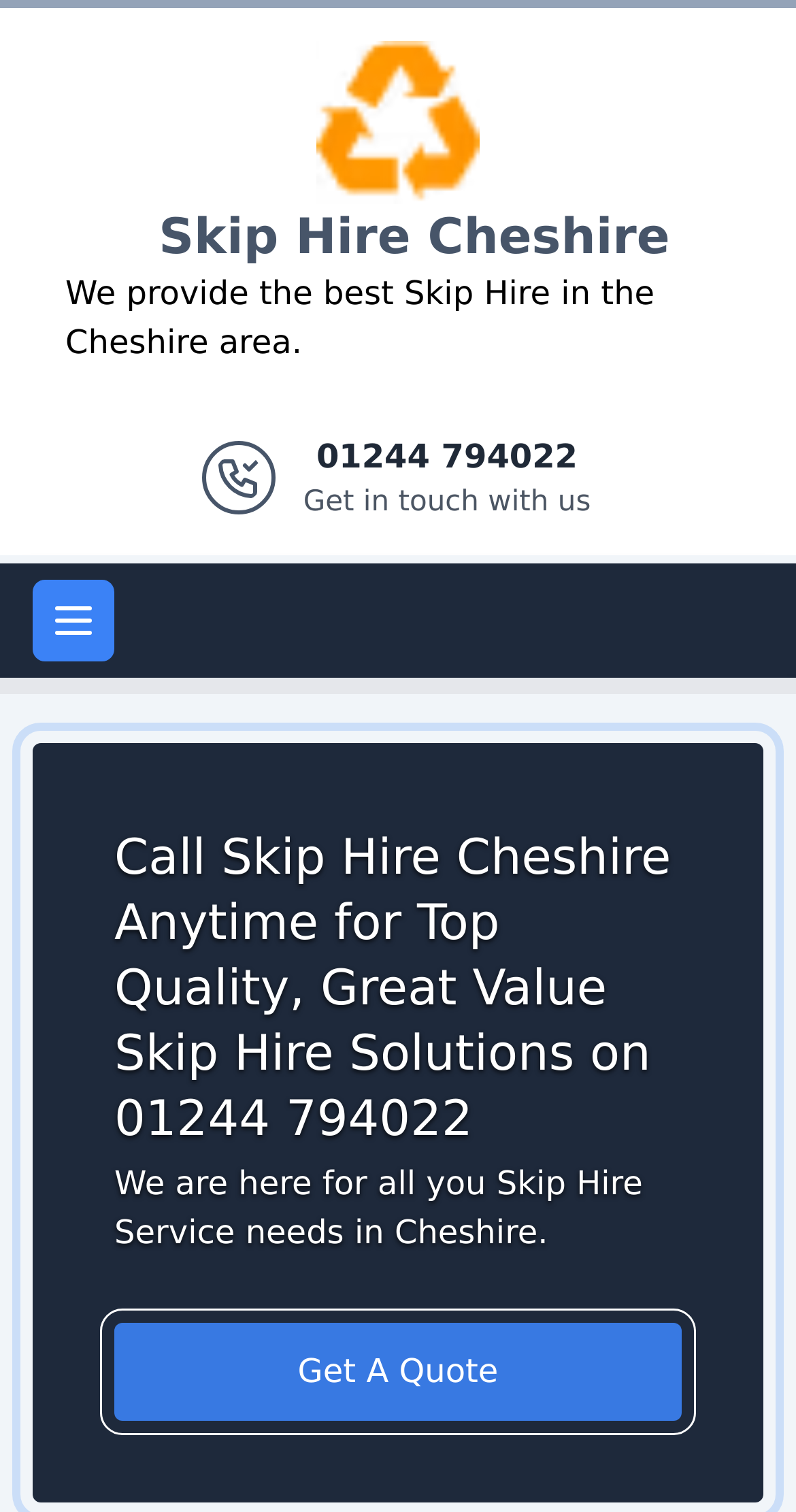How can I get a quote for Skip Hire services? Examine the screenshot and reply using just one word or a brief phrase.

Click the 'Get A Quote' link